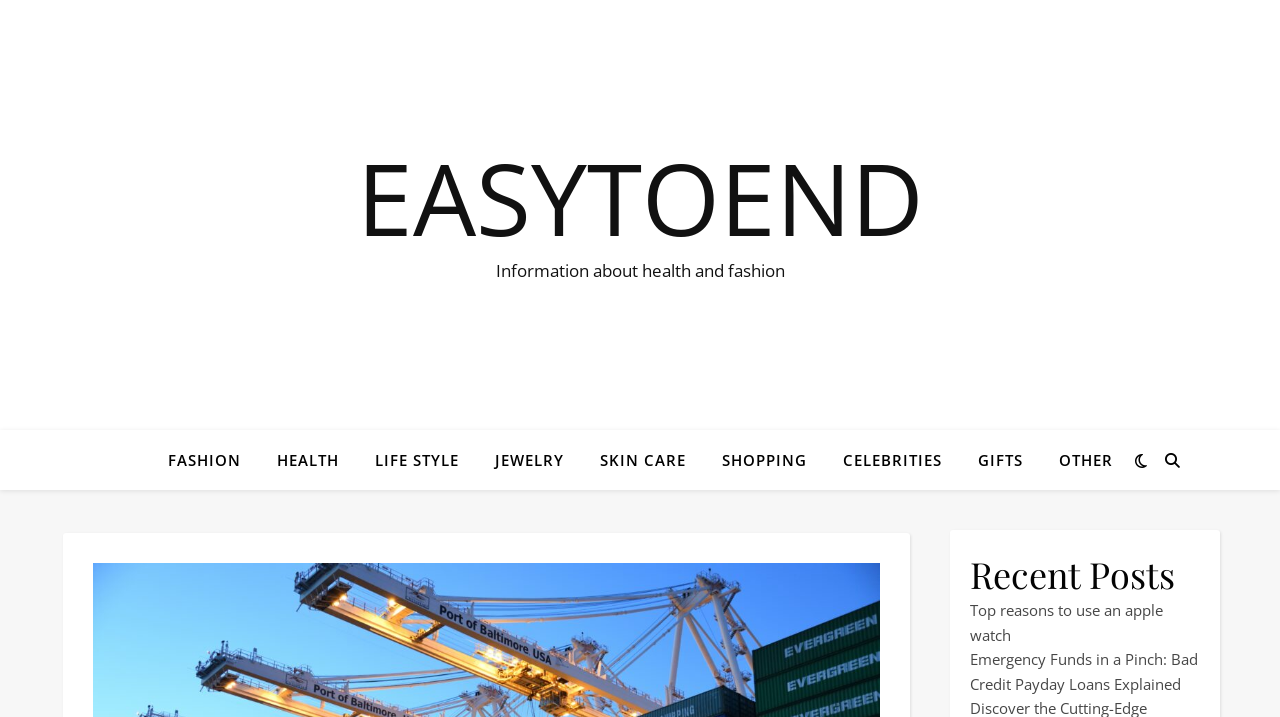Provide an in-depth description of the elements and layout of the webpage.

The webpage is about understanding shipping costs from China to the Philippines, with a focus on importing goods. At the top, there is a prominent link to the website's homepage, "EASYTOEND", which takes up the entire width of the page. Below this, there is a brief description of the website's content, "Information about health and fashion".

On the left side of the page, there is a vertical list of 9 links, each representing a different category, including "FASHION", "HEALTH", "LIFE STYLE", "JEWELRY", "SKIN CARE", "SHOPPING", "CELEBRITIES", "GIFTS", and "OTHER". These links are evenly spaced and take up about a quarter of the page's height.

On the right side of the page, there is a section titled "Recent Posts", which contains two links to recent articles. The first article is about the top reasons to use an Apple Watch, and the second article is about emergency funds and bad credit payday loans. These links are stacked on top of each other, with the title "Recent Posts" above them.